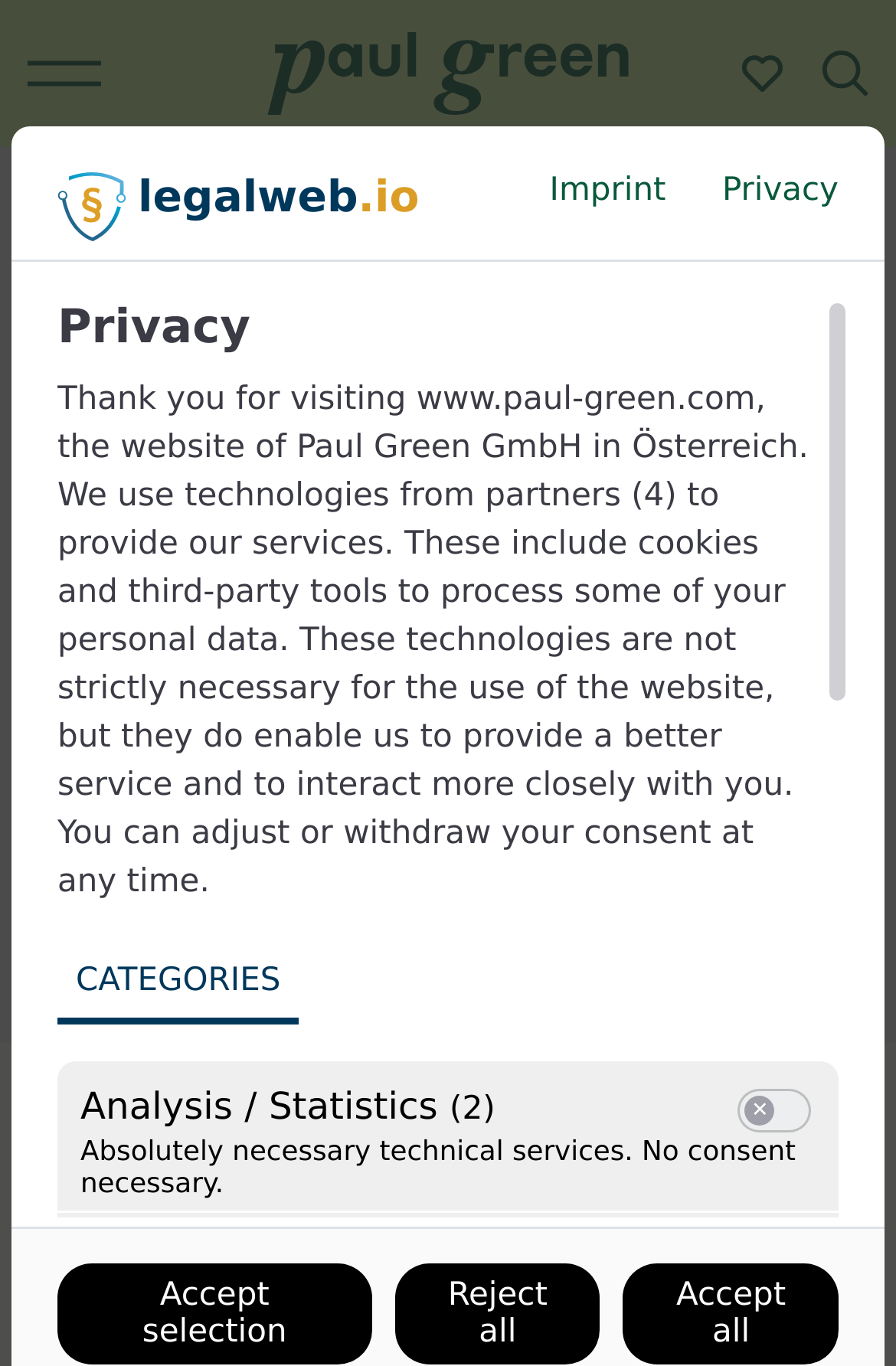Find and specify the bounding box coordinates that correspond to the clickable region for the instruction: "View all shoes".

[0.031, 0.188, 0.2, 0.226]